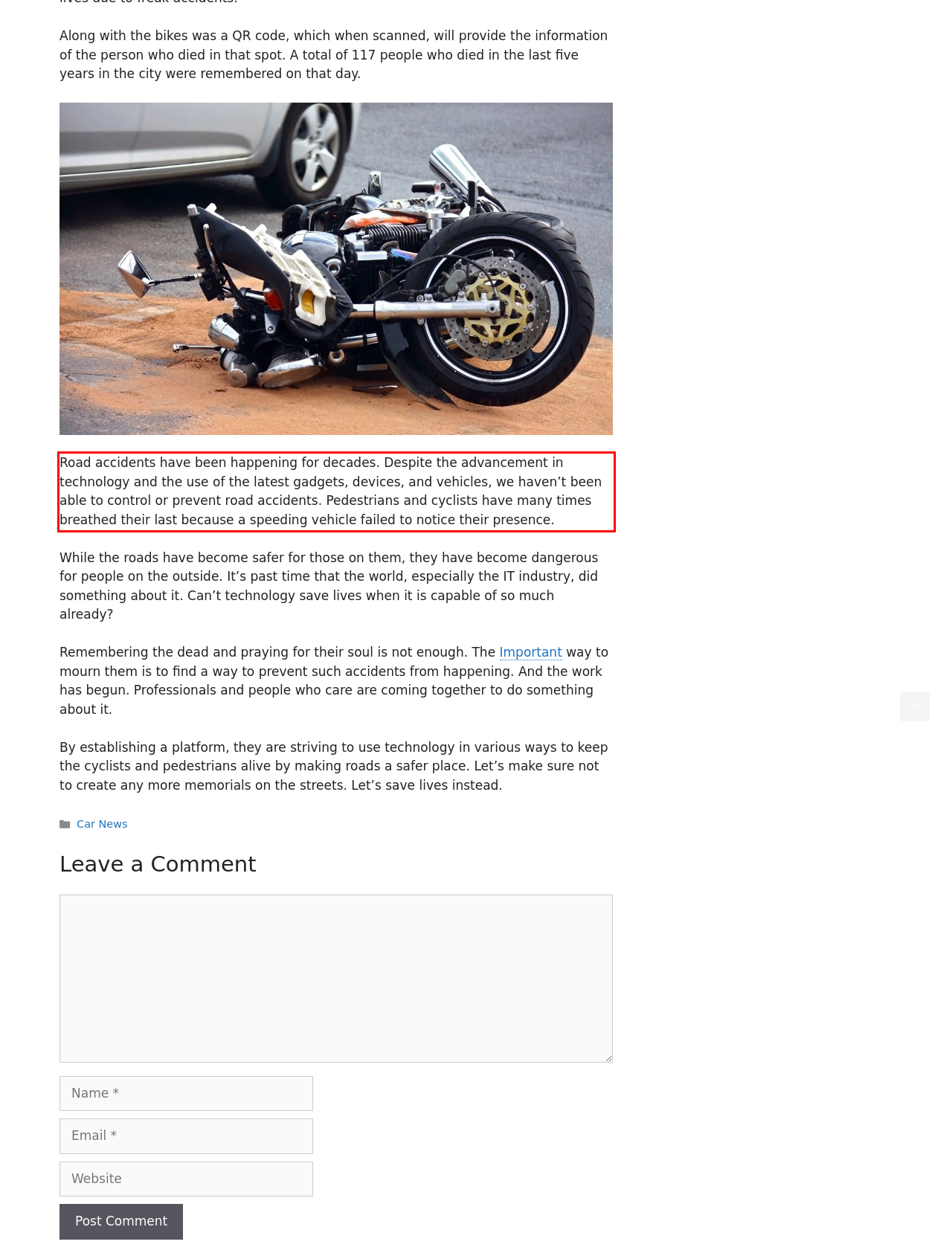Examine the screenshot of the webpage, locate the red bounding box, and perform OCR to extract the text contained within it.

Road accidents have been happening for decades. Despite the advancement in technology and the use of the latest gadgets, devices, and vehicles, we haven’t been able to control or prevent road accidents. Pedestrians and cyclists have many times breathed their last because a speeding vehicle failed to notice their presence.